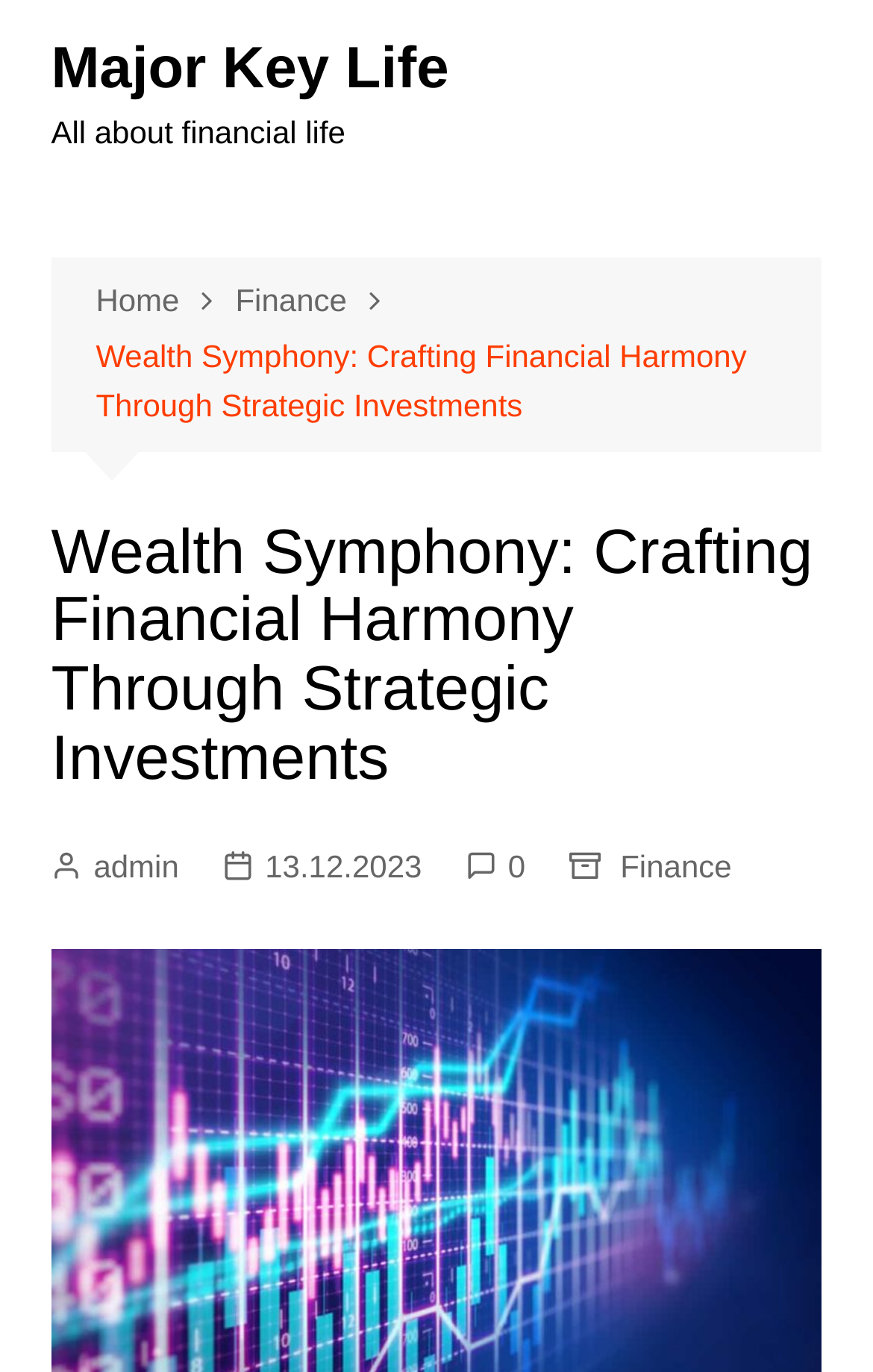Kindly determine the bounding box coordinates for the area that needs to be clicked to execute this instruction: "view Wealth Symphony guide".

[0.11, 0.241, 0.89, 0.314]